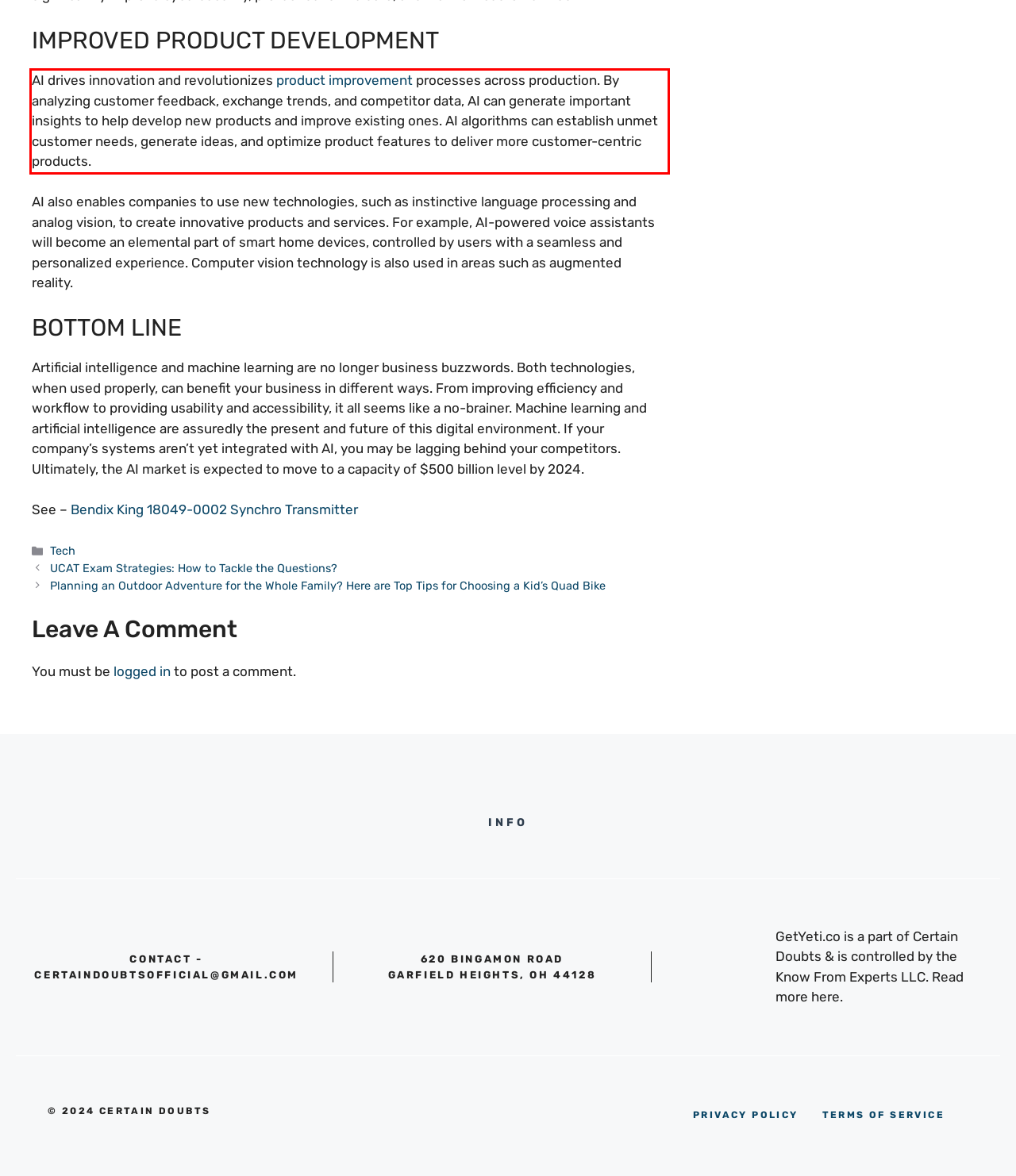There is a screenshot of a webpage with a red bounding box around a UI element. Please use OCR to extract the text within the red bounding box.

AI drives innovation and revolutionizes product improvement processes across production. By analyzing customer feedback, exchange trends, and competitor data, AI can generate important insights to help develop new products and improve existing ones. AI algorithms can establish unmet customer needs, generate ideas, and optimize product features to deliver more customer-centric products.